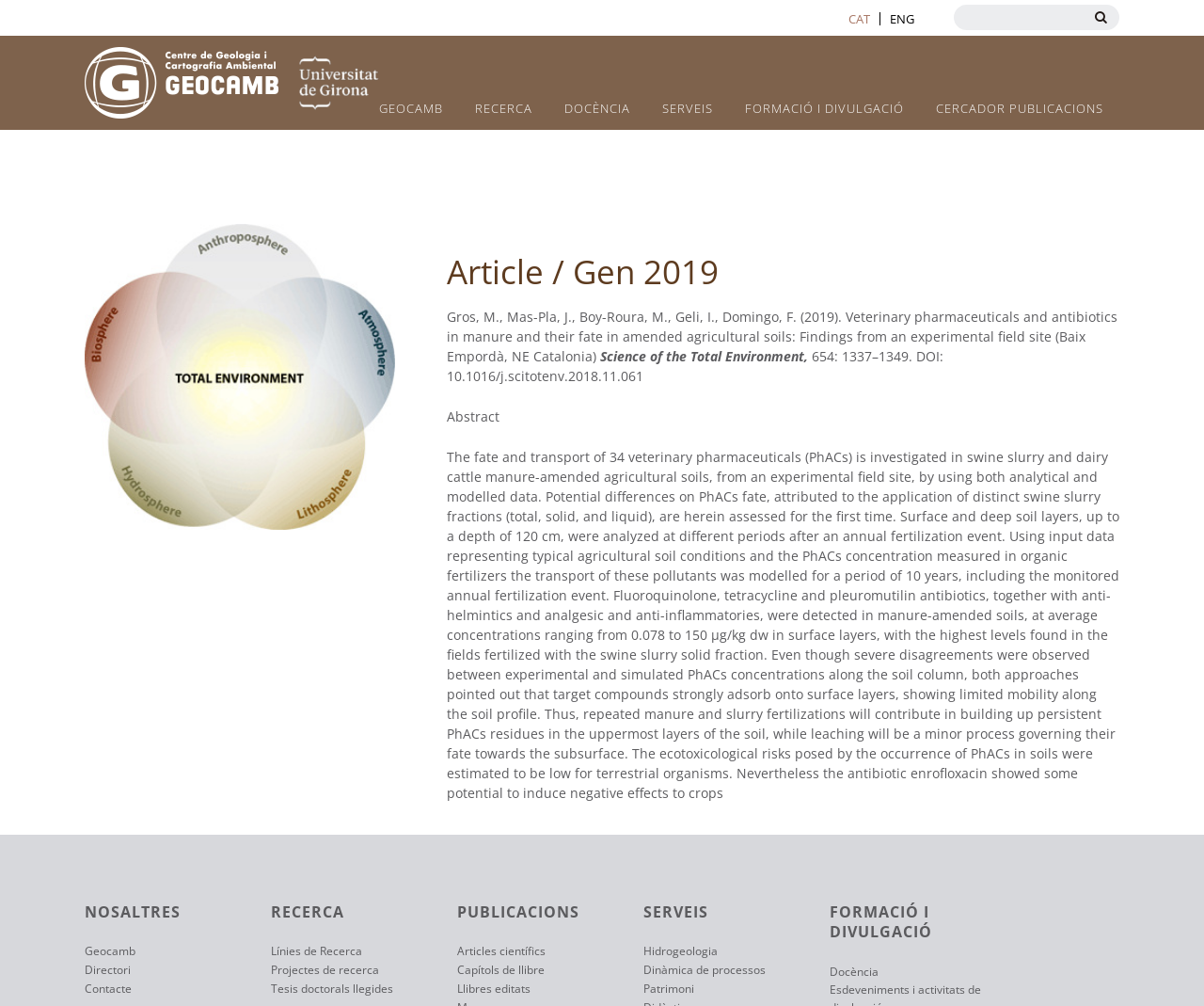Select the bounding box coordinates of the element I need to click to carry out the following instruction: "View the GEOCAMB link".

[0.302, 0.092, 0.381, 0.123]